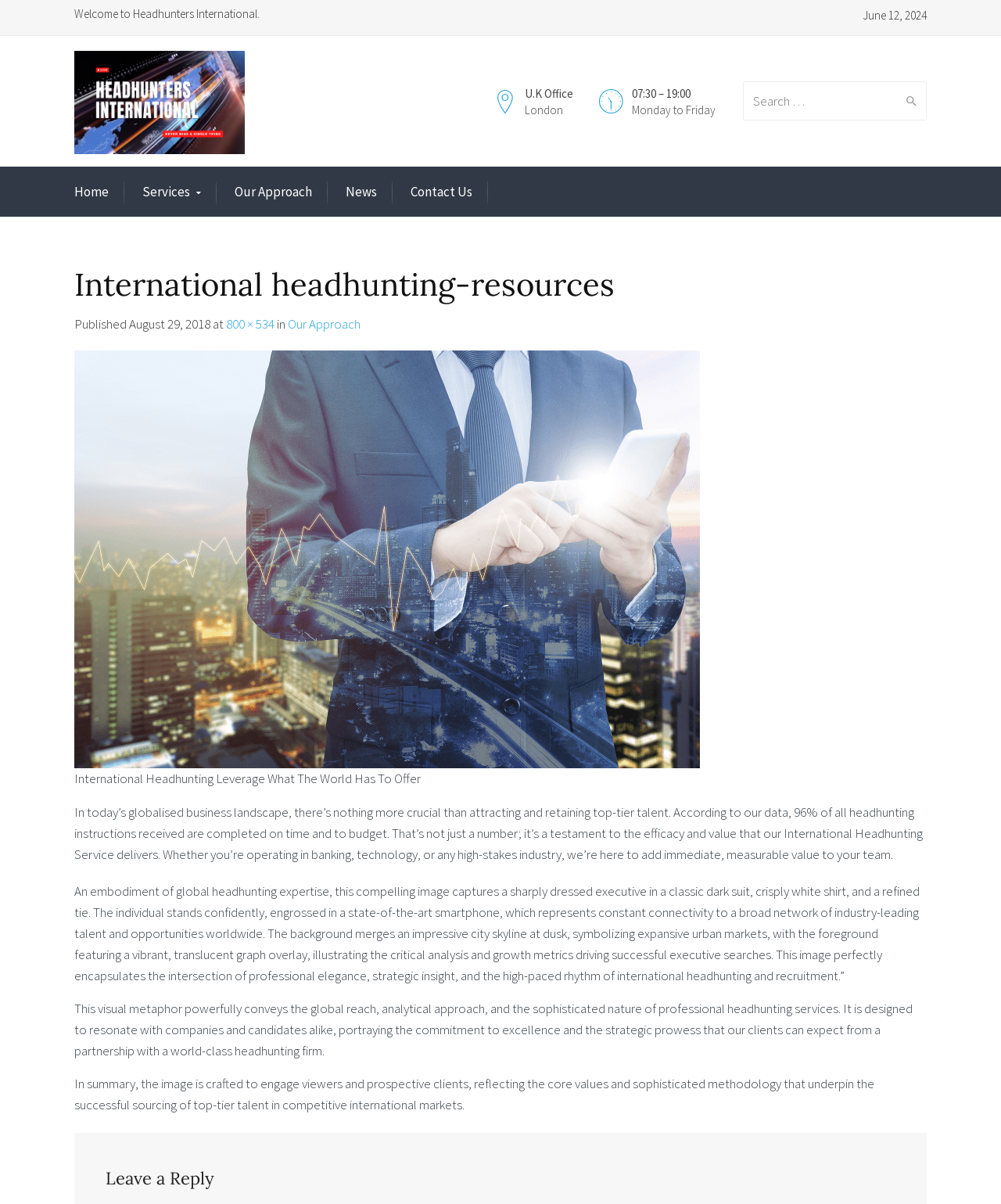Determine the bounding box coordinates of the region I should click to achieve the following instruction: "Search for something". Ensure the bounding box coordinates are four float numbers between 0 and 1, i.e., [left, top, right, bottom].

[0.715, 0.03, 0.926, 0.138]